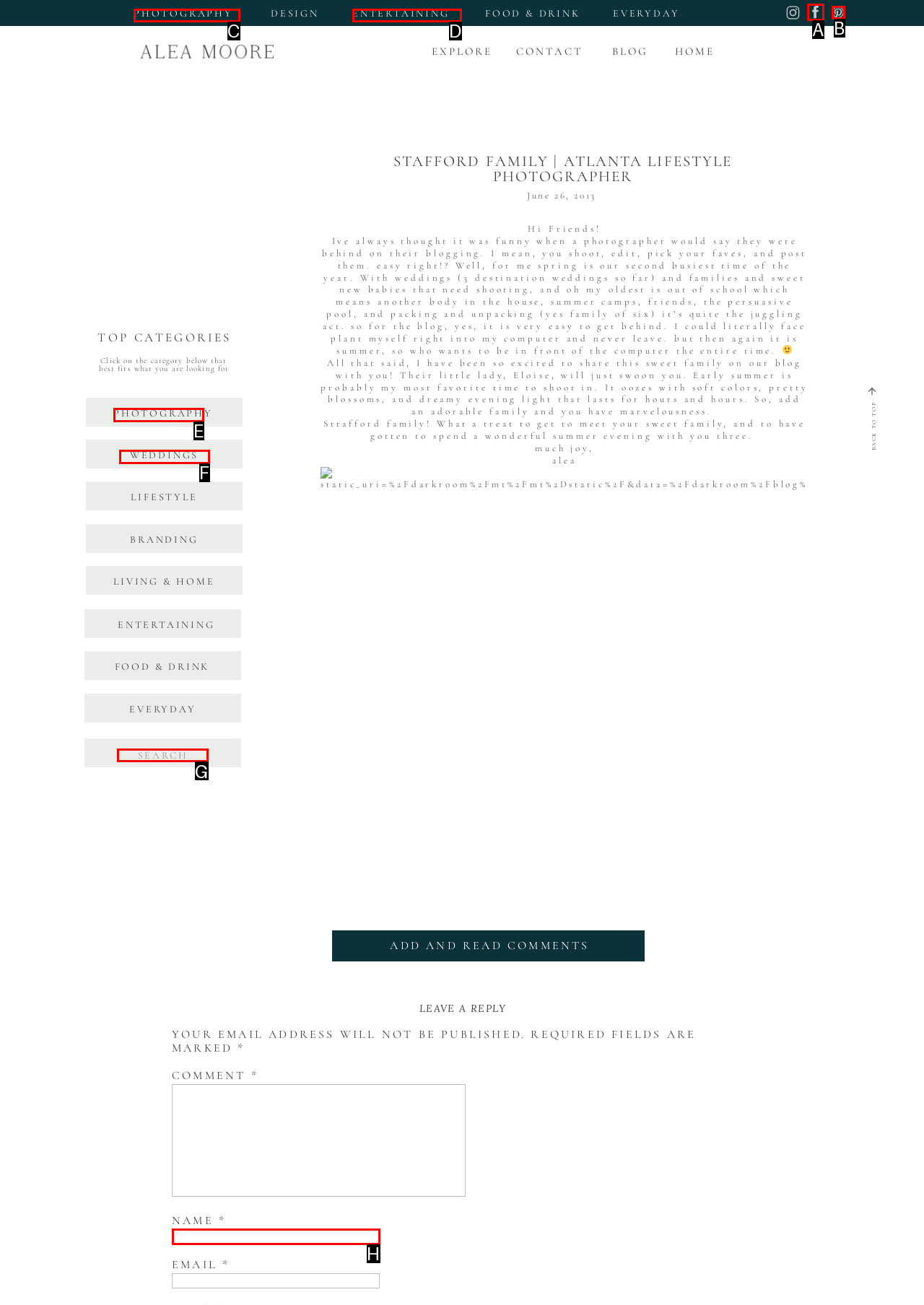Select the right option to accomplish this task: Follow CPKN on Twitter. Reply with the letter corresponding to the correct UI element.

None